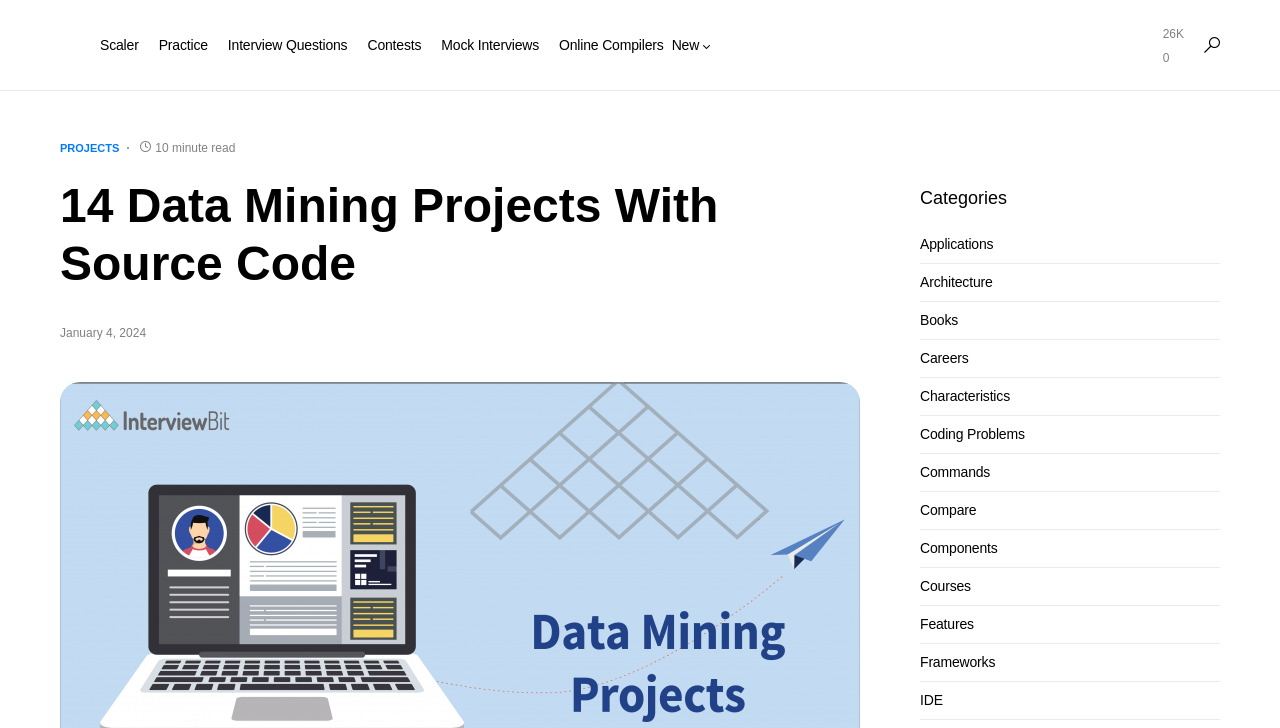Please find and provide the title of the webpage.

14 Data Mining Projects With Source Code